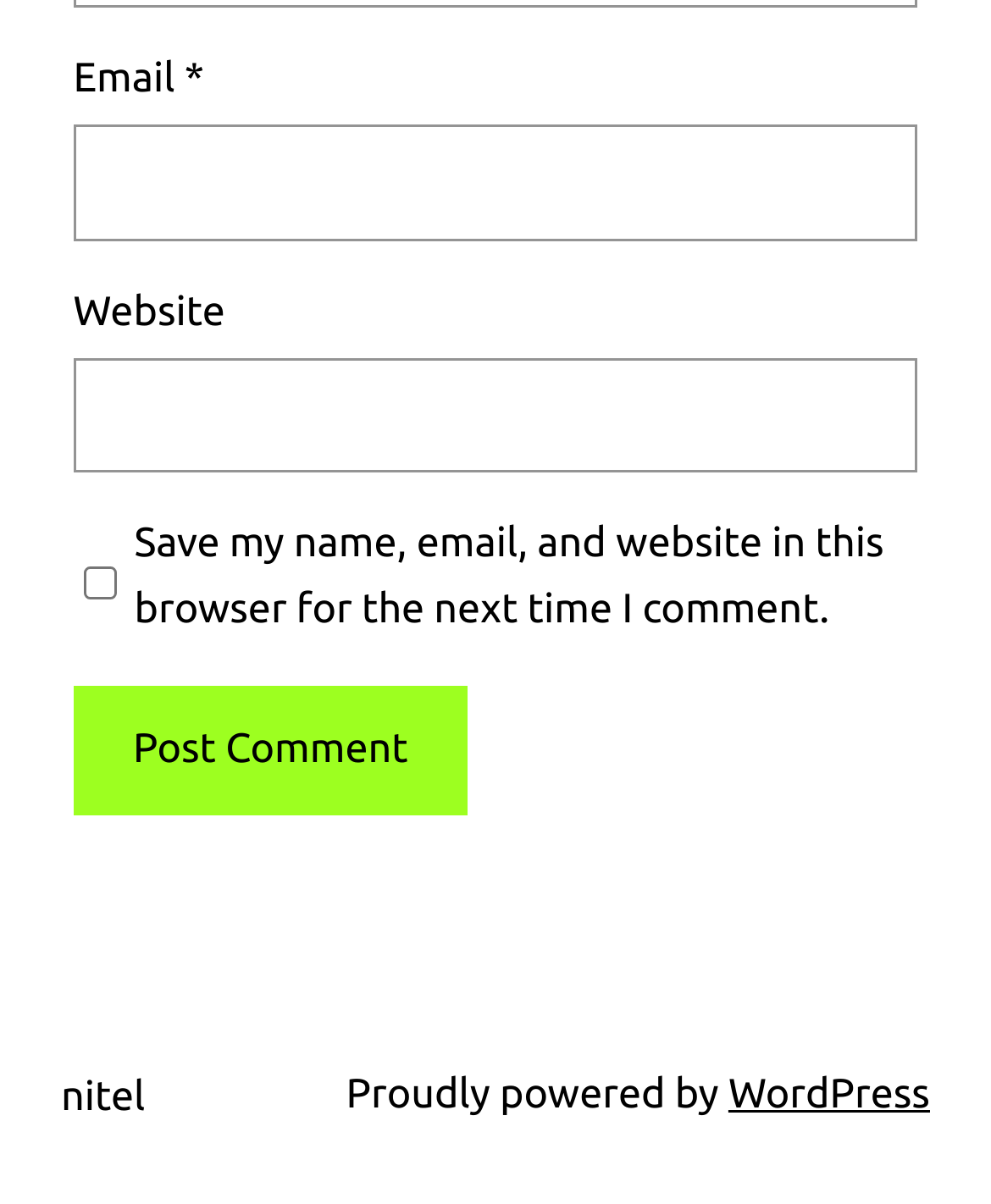Locate the bounding box of the user interface element based on this description: "parent_node: Email * aria-describedby="email-notes" name="email"".

[0.074, 0.103, 0.926, 0.199]